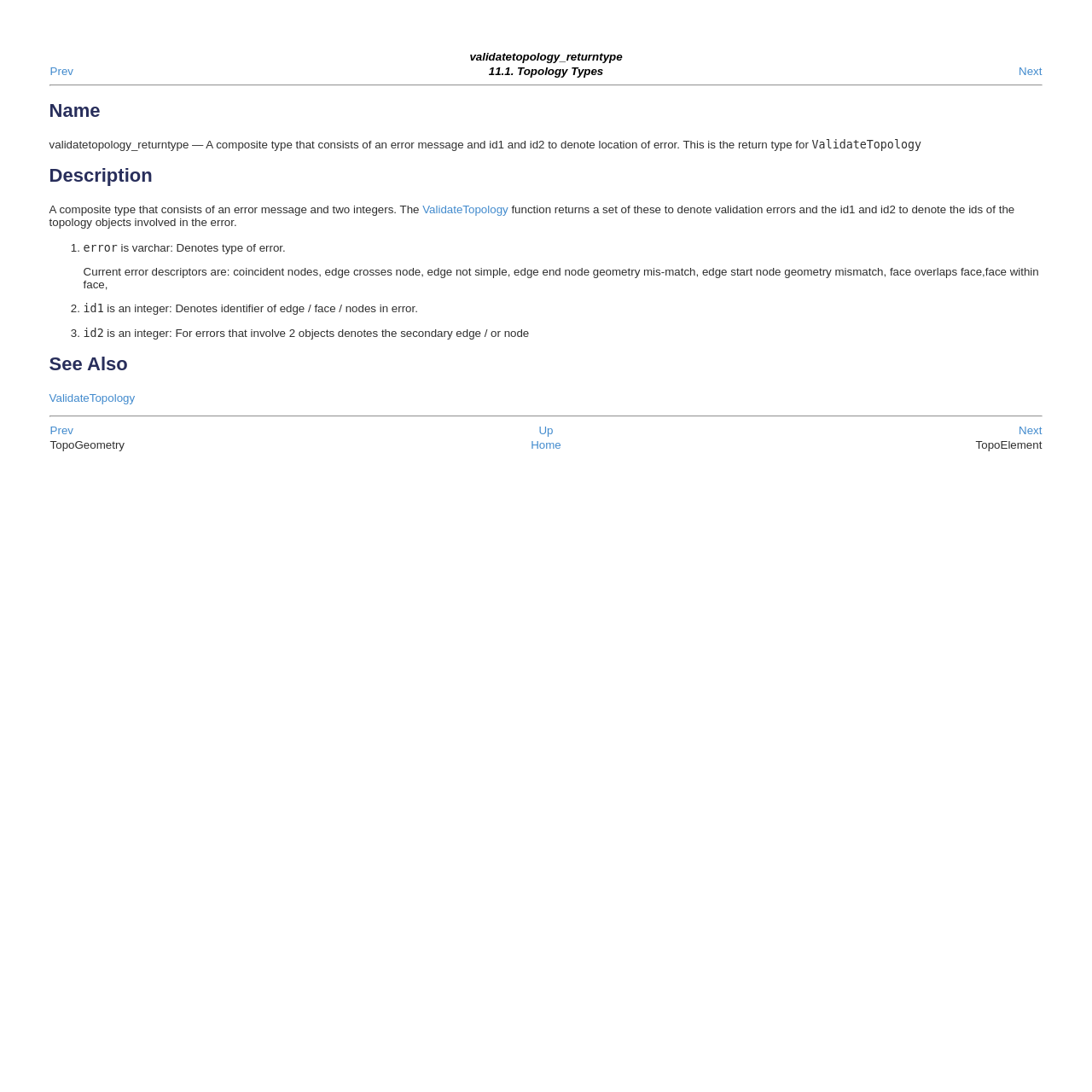Find the bounding box coordinates of the clickable area required to complete the following action: "click ValidateTopology".

[0.387, 0.186, 0.465, 0.198]